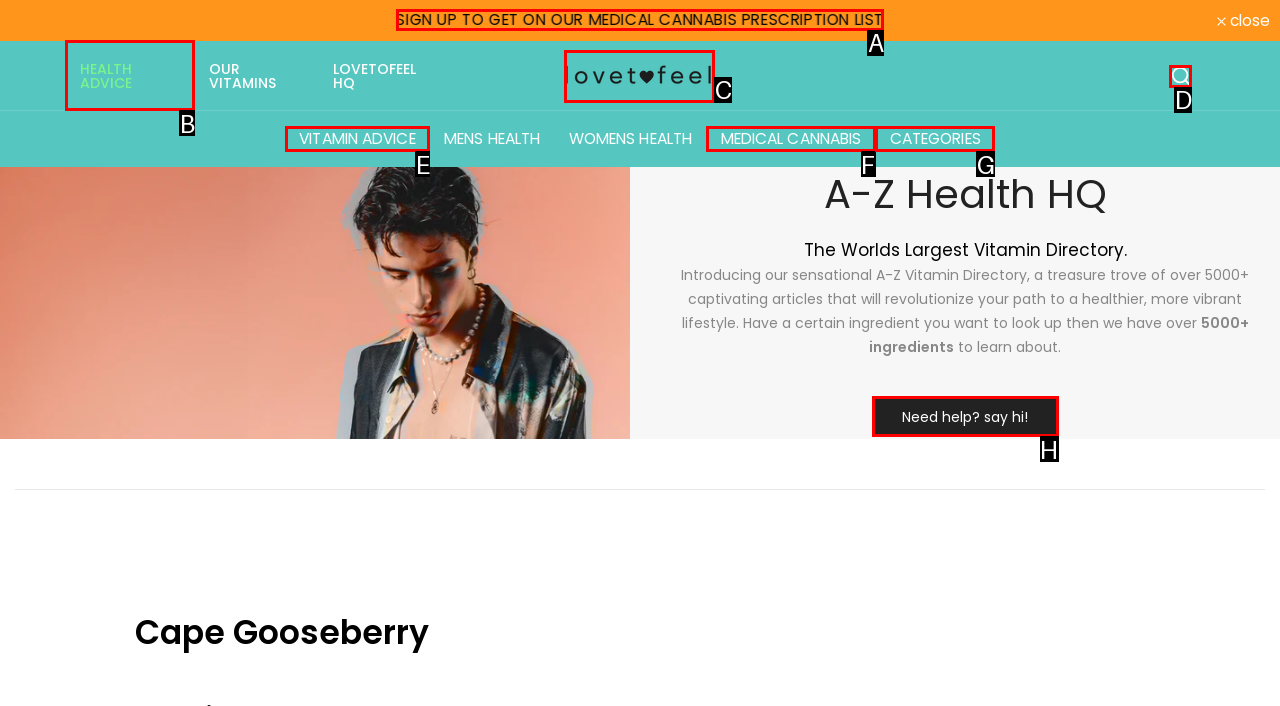Pick the option that should be clicked to perform the following task: Visit the health advice page
Answer with the letter of the selected option from the available choices.

B